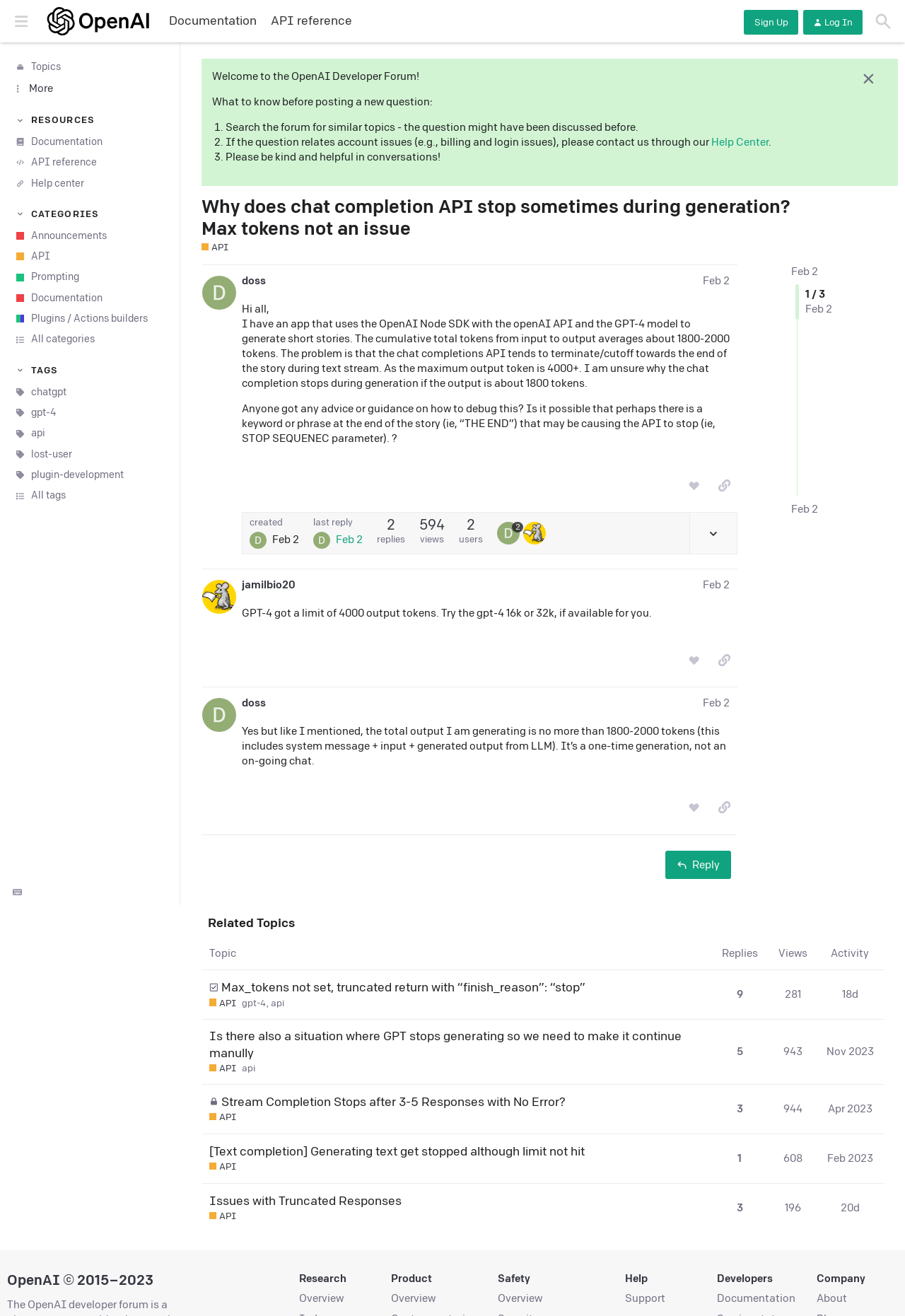Please identify the bounding box coordinates of the area that needs to be clicked to fulfill the following instruction: "Go to the 'API' category."

[0.0, 0.187, 0.199, 0.203]